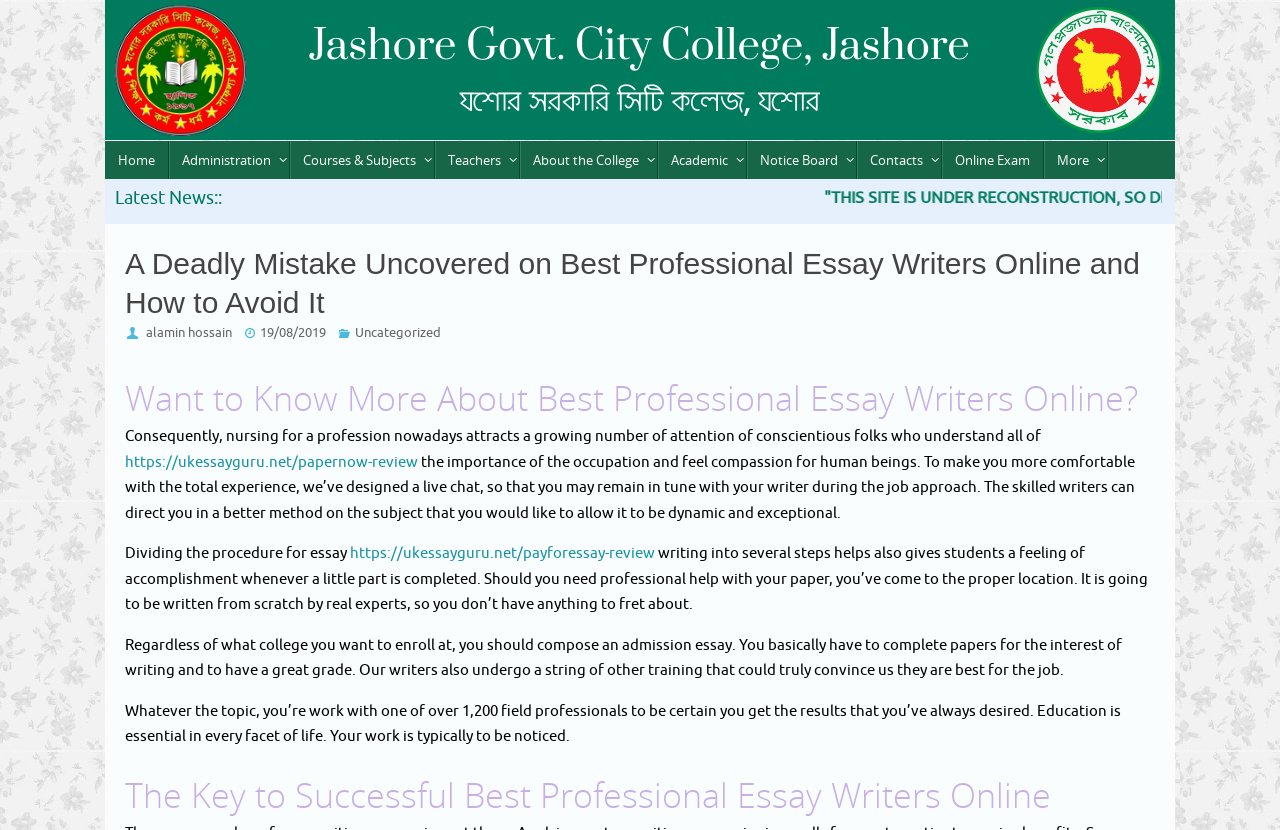Pinpoint the bounding box coordinates for the area that should be clicked to perform the following instruction: "Click on the 'https://ukessayguru.net/papernow-review' link".

[0.098, 0.545, 0.327, 0.568]